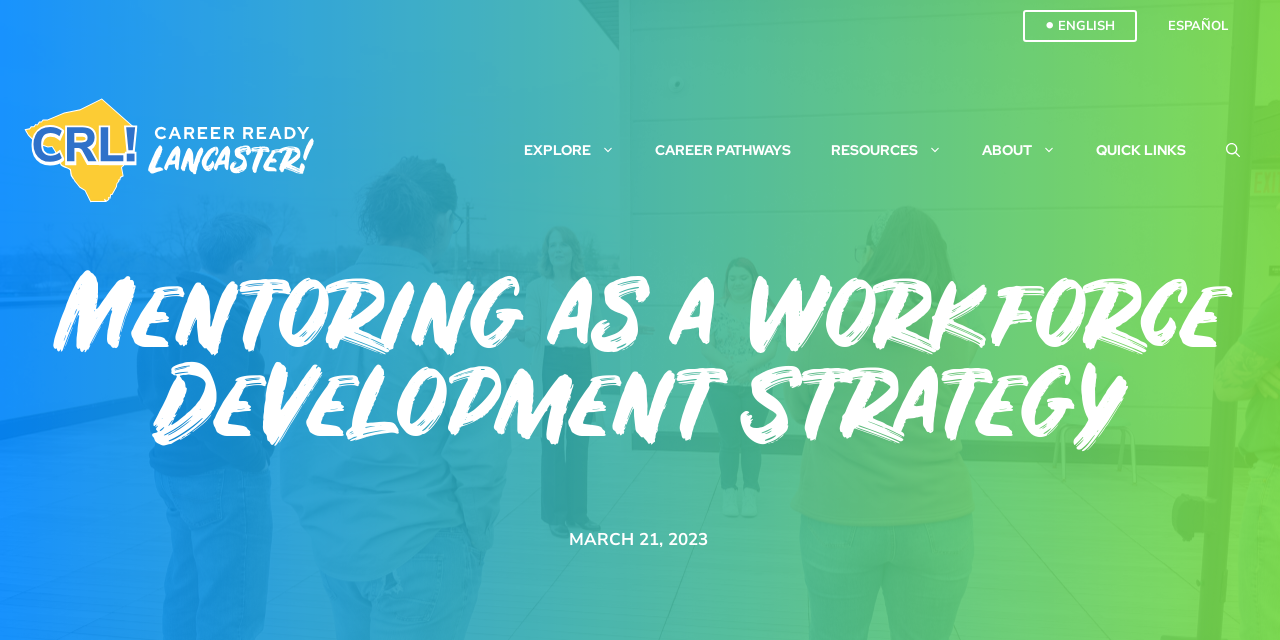Please pinpoint the bounding box coordinates for the region I should click to adhere to this instruction: "explore the website".

[0.394, 0.203, 0.496, 0.265]